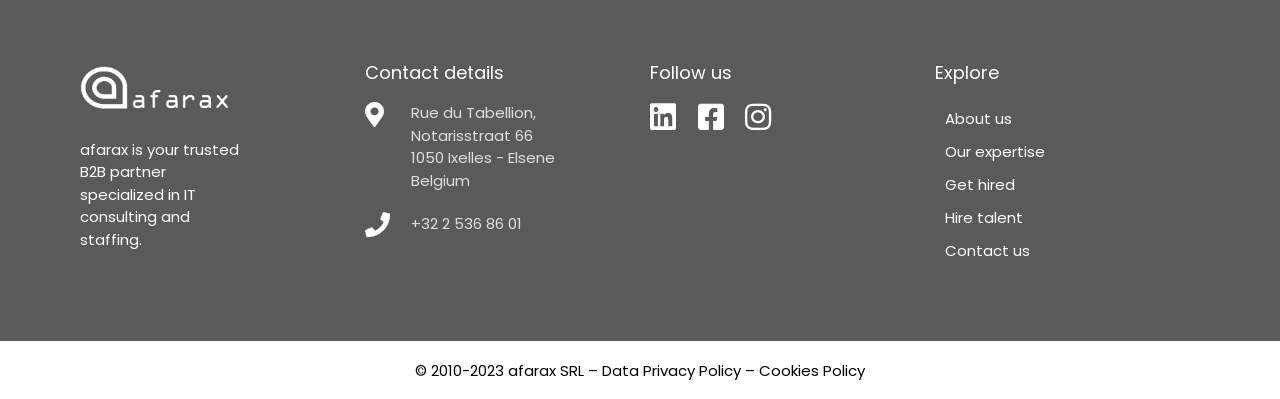What is the last link in the 'Explore' section?
Utilize the image to construct a detailed and well-explained answer.

By examining the link elements under the 'Explore' heading, we can see that the last link is 'Contact us', which is located at the bottom of the section.